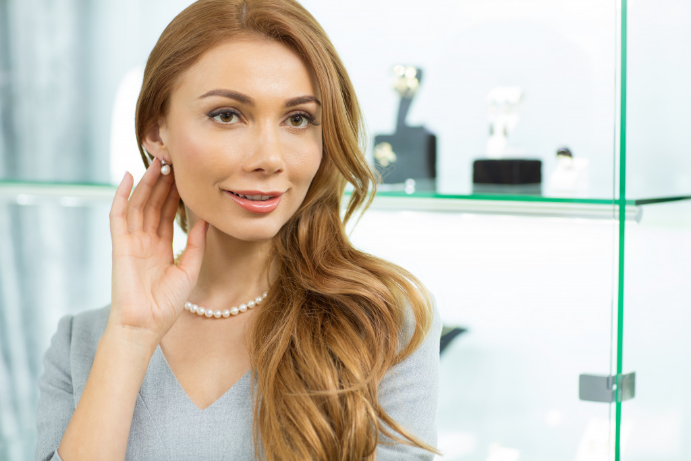What is the setting of the image?
We need a detailed and meticulous answer to the question.

The caption describes the setting as an upscale jewelry display, where sparkling pieces reflect a luxurious ambiance, enhancing the overall chic appearance of the subject, which implies that the image is set in a high-end jewelry store or display.